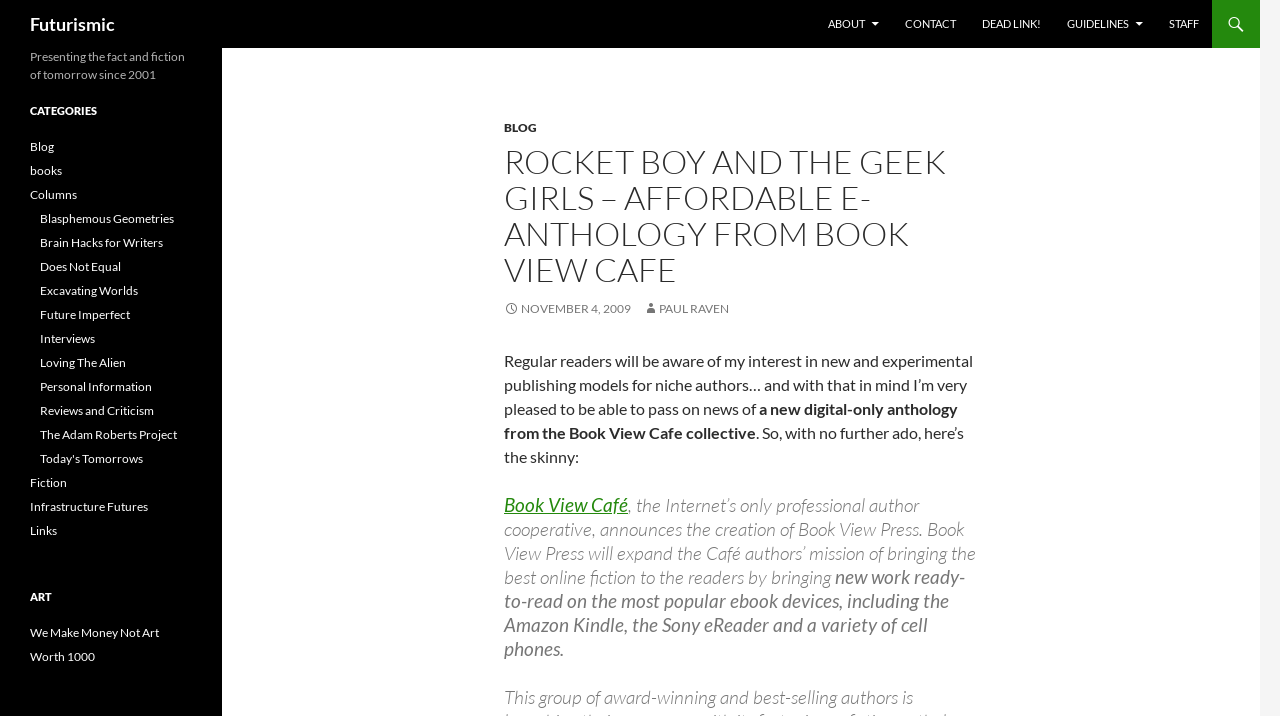What is the name of the cooperative mentioned in the article?
Please respond to the question with a detailed and informative answer.

The name of the cooperative can be found in the text 'a new digital-only anthology from the Book View Cafe collective' which is located in the middle of the webpage.